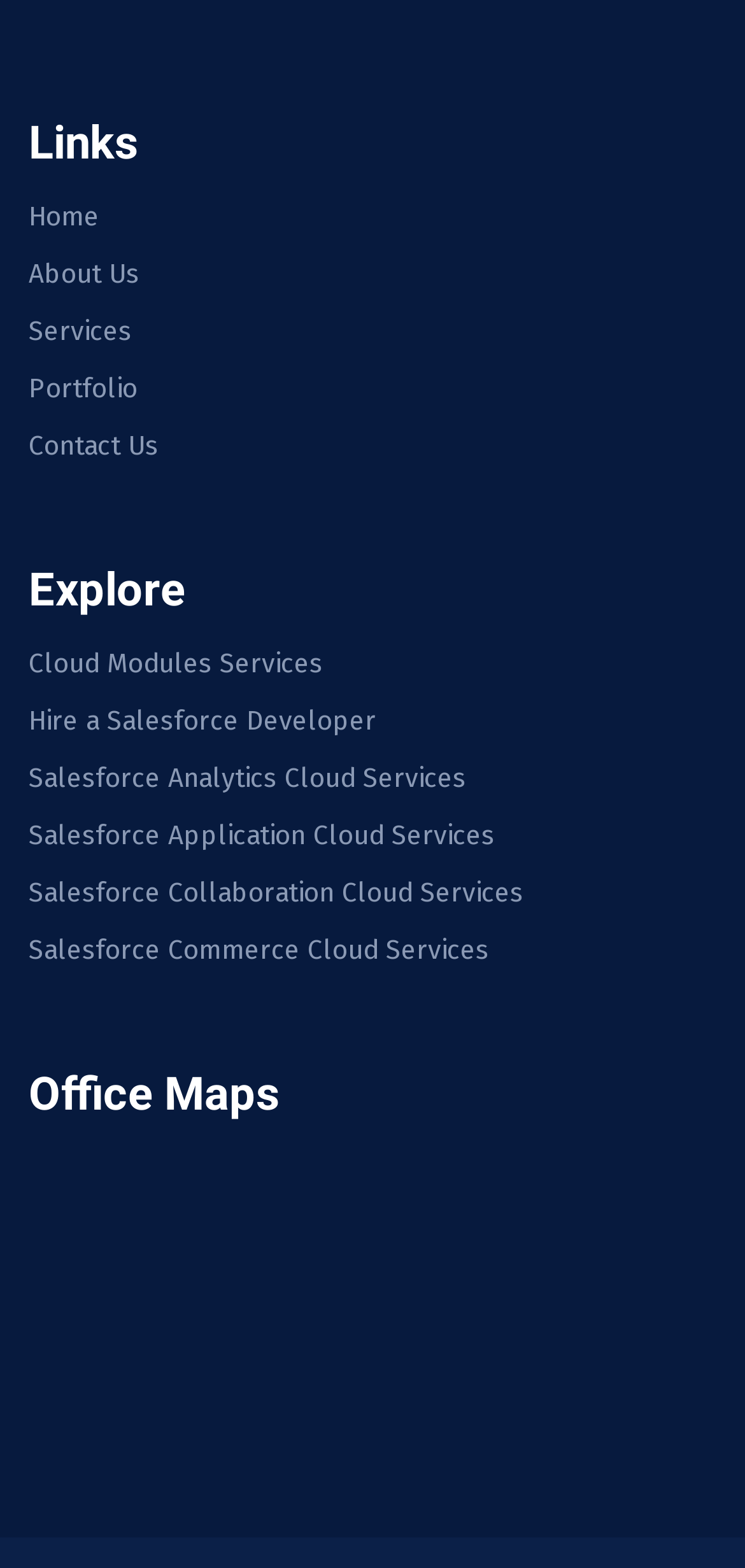Answer the question in one word or a short phrase:
What is the last link under 'Explore'?

Salesforce Commerce Cloud Services